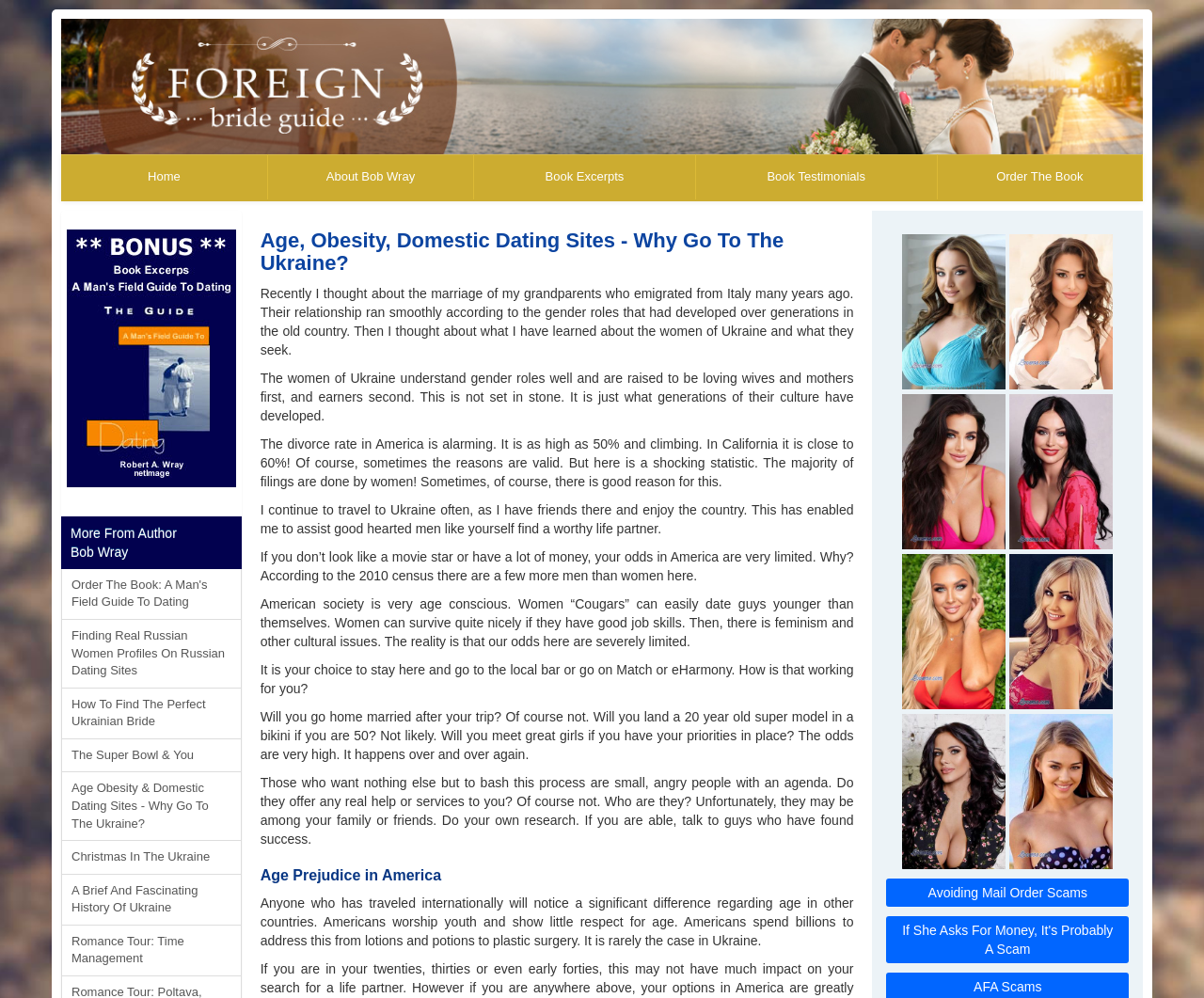What is the purpose of the author's travel to Ukraine?
Kindly give a detailed and elaborate answer to the question.

The author mentions that he continues to travel to Ukraine often, and that he has enabled good-hearted men to find a worthy life partner. This is evident from the text elements on the webpage.